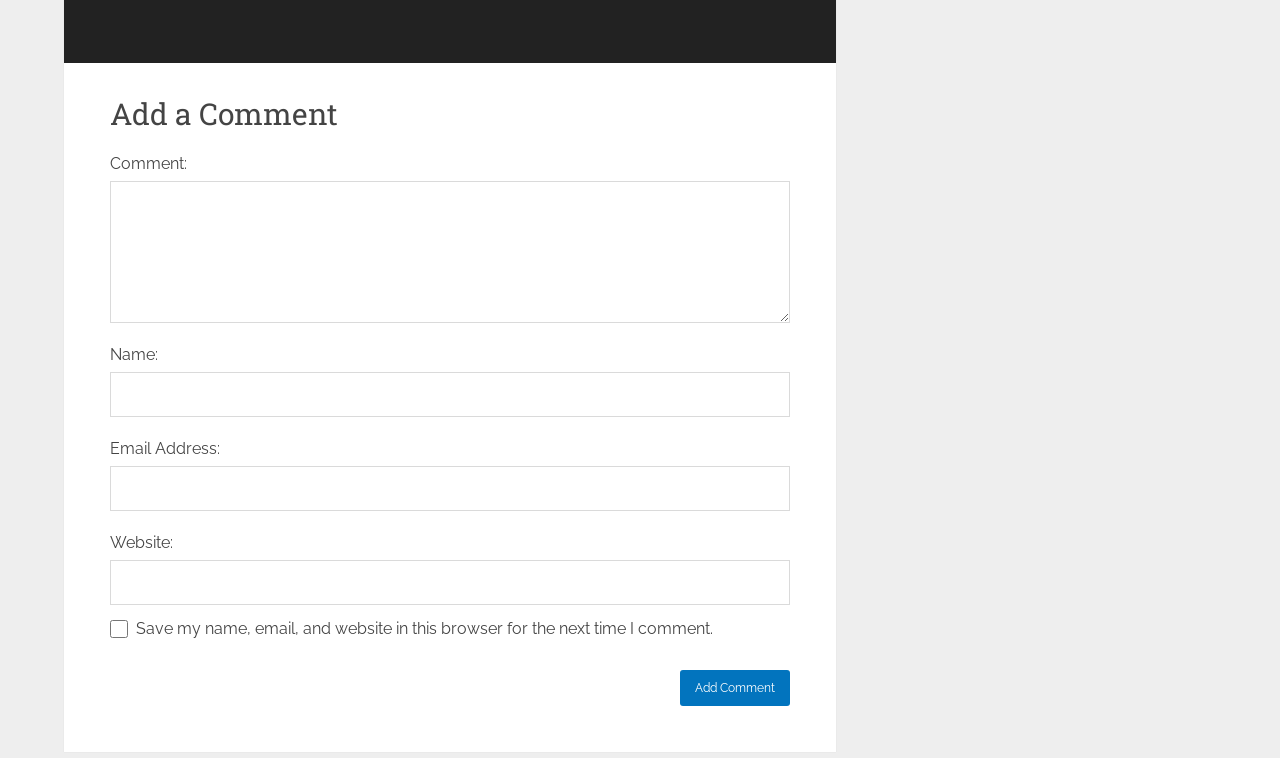Using the element description: "parent_node: Name: name="author"", determine the bounding box coordinates for the specified UI element. The coordinates should be four float numbers between 0 and 1, [left, top, right, bottom].

[0.086, 0.49, 0.617, 0.55]